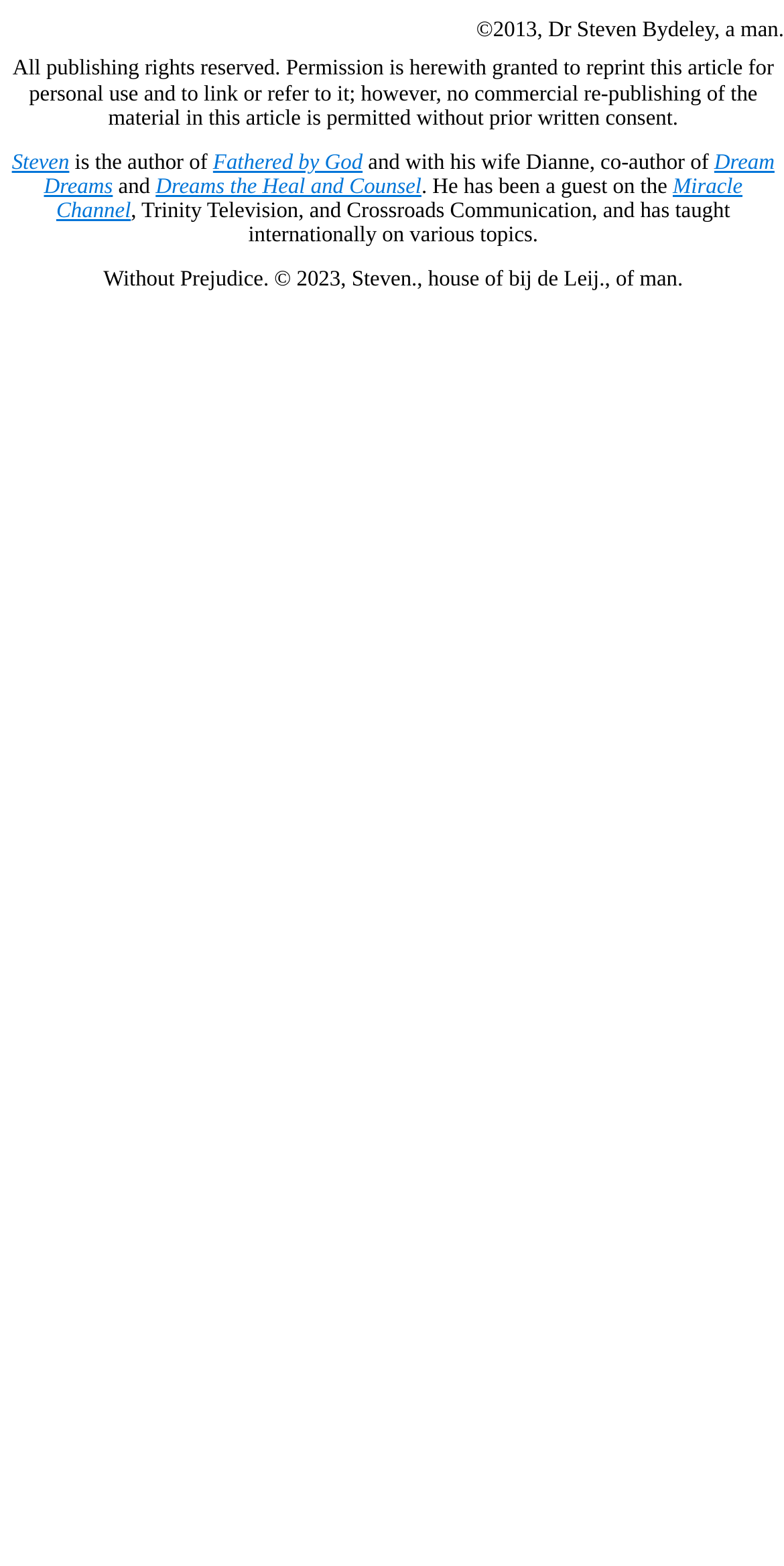For the given element description ‍Fathered ‍by ‍God, determine the bounding box coordinates of the UI element. The coordinates should follow the format (top-left x, top-left y, bottom-right x, bottom-right y) and be within the range of 0 to 1.

[0.223, 0.002, 0.38, 0.015]